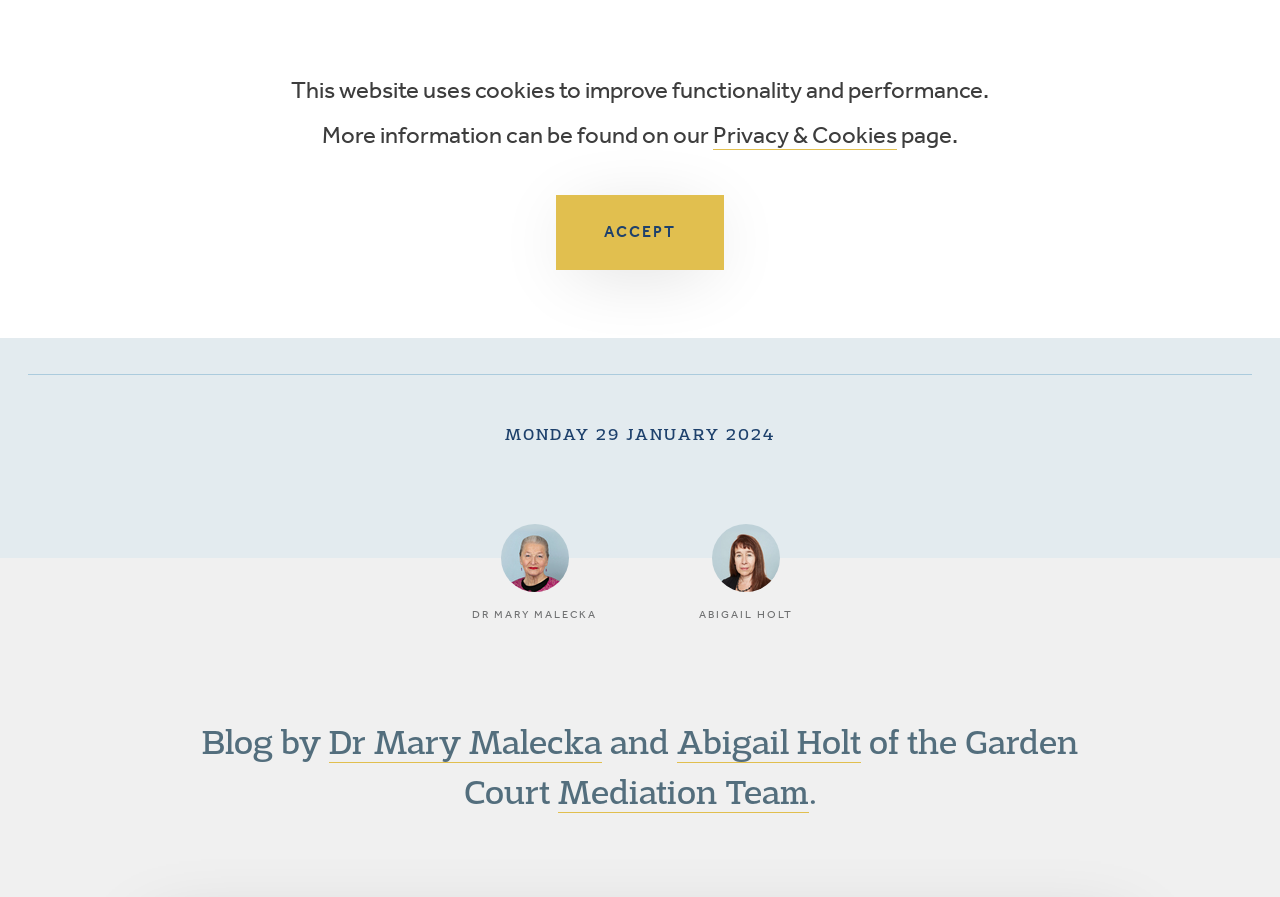Answer the question in a single word or phrase:
What is the contact number of the chambers?

+44 (0)20 7993 7600